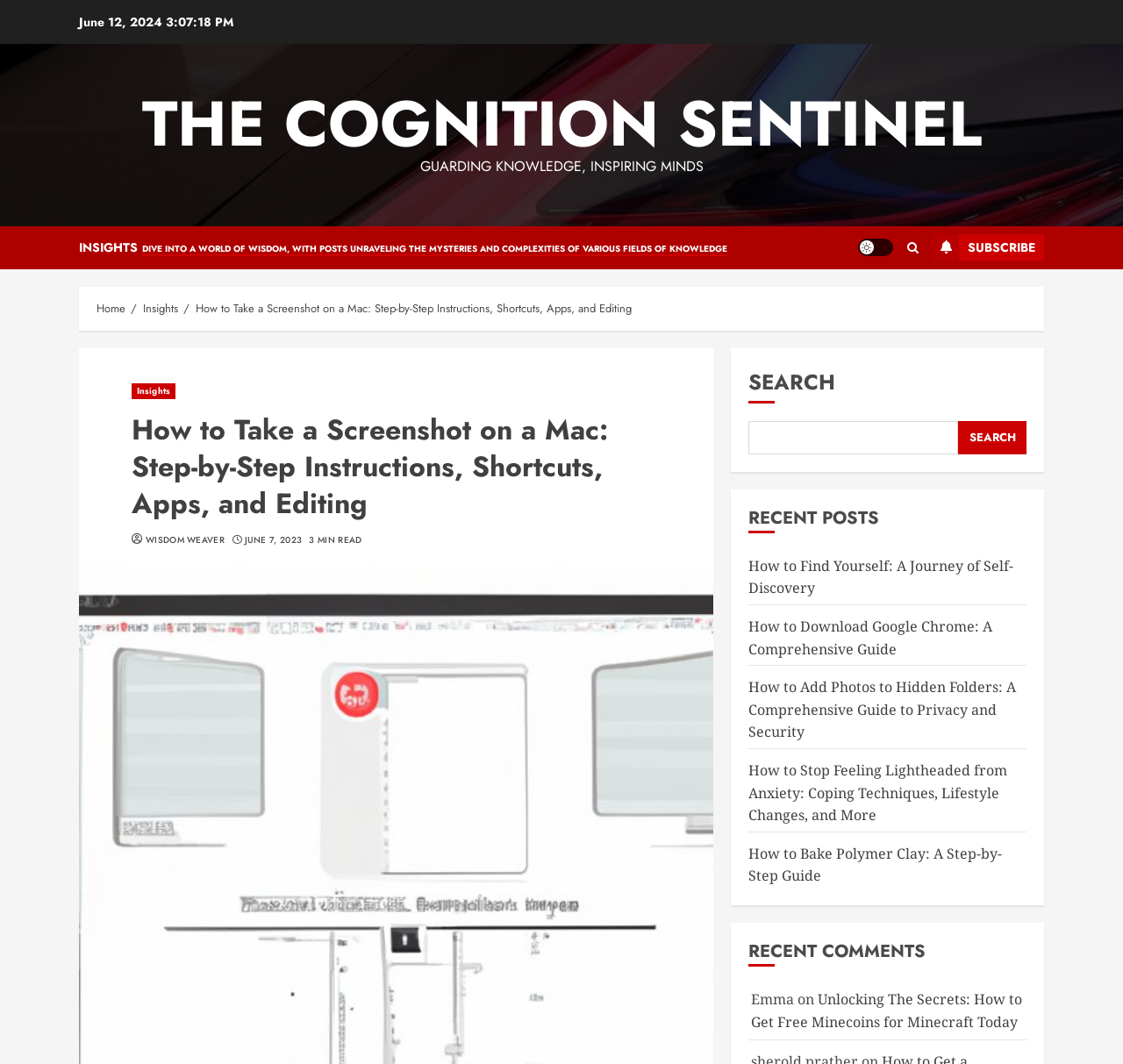Kindly provide the bounding box coordinates of the section you need to click on to fulfill the given instruction: "Click the 'THE COGNITION SENTINEL' link".

[0.126, 0.073, 0.874, 0.159]